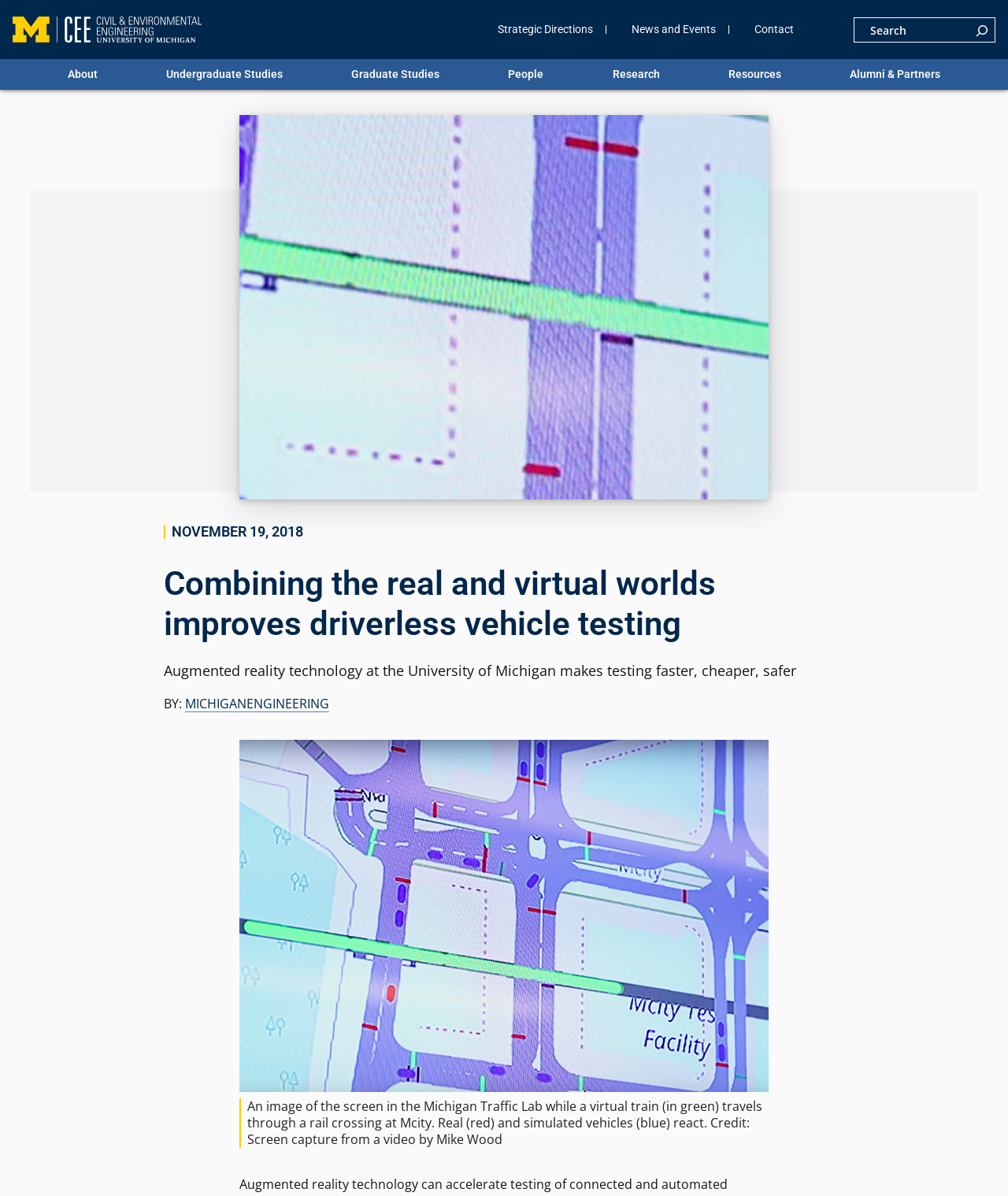Provide your answer in a single word or phrase: 
What is the main navigation menu at the top?

About, Undergraduate Studies, etc.